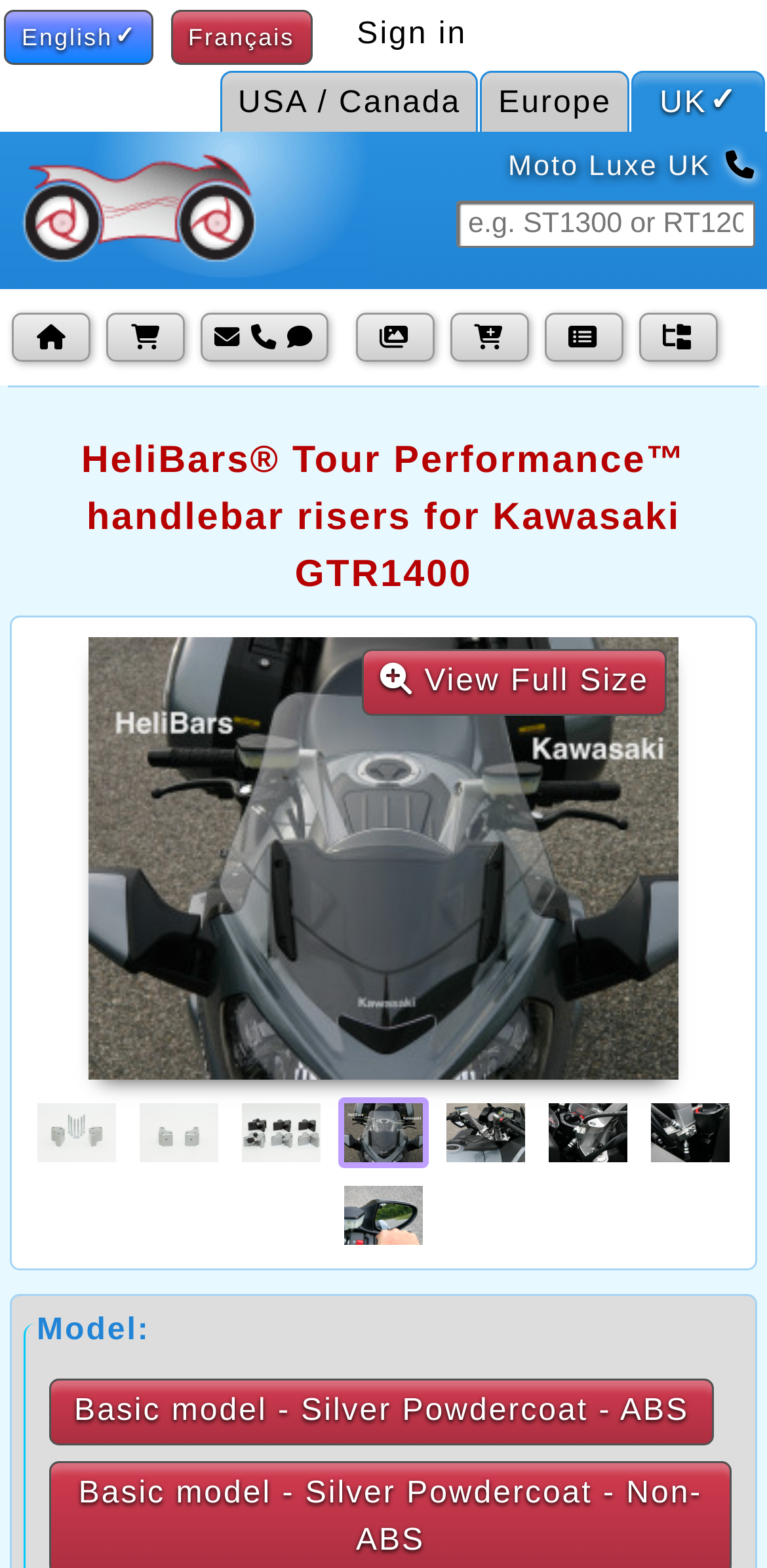Answer the question below using just one word or a short phrase: 
What is the purpose of the quick search box?

To search for products